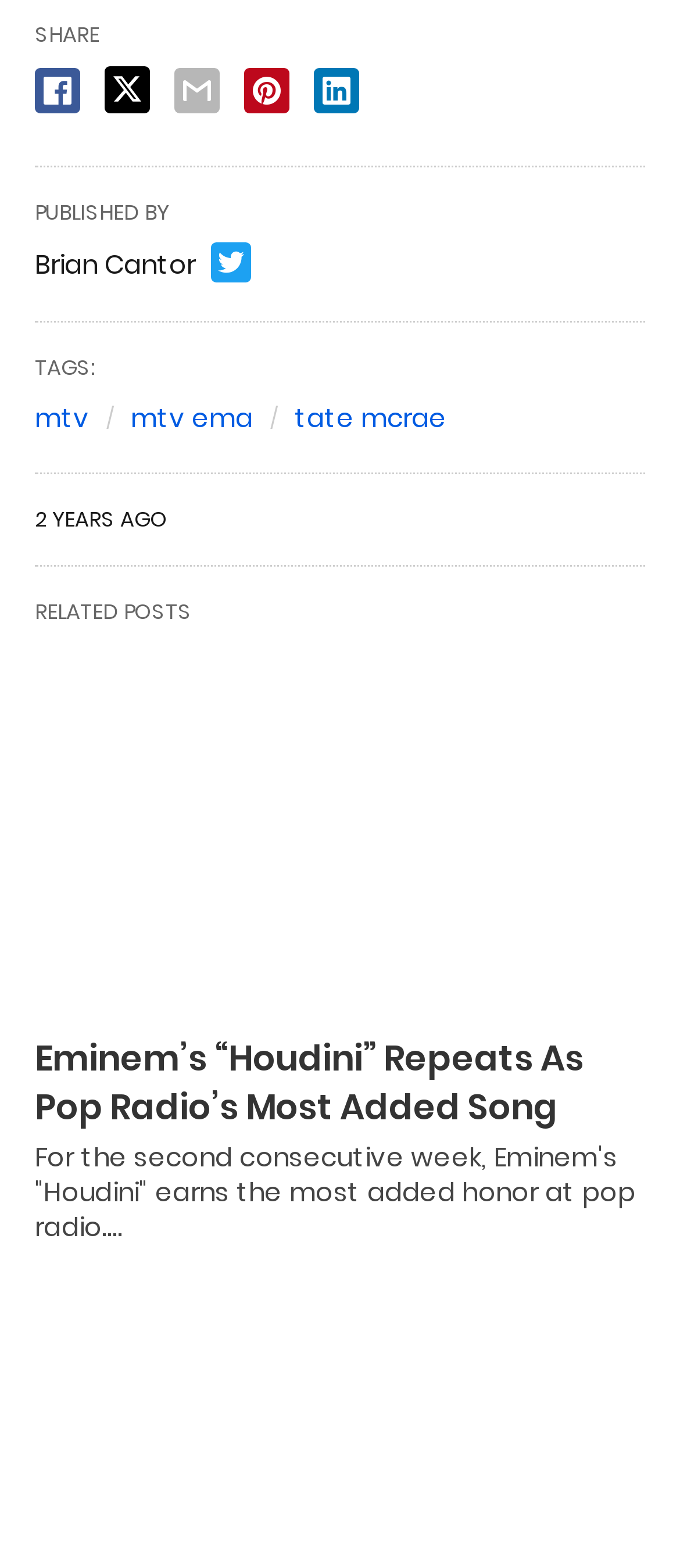Highlight the bounding box coordinates of the region I should click on to meet the following instruction: "Share on Facebook".

[0.051, 0.044, 0.118, 0.073]